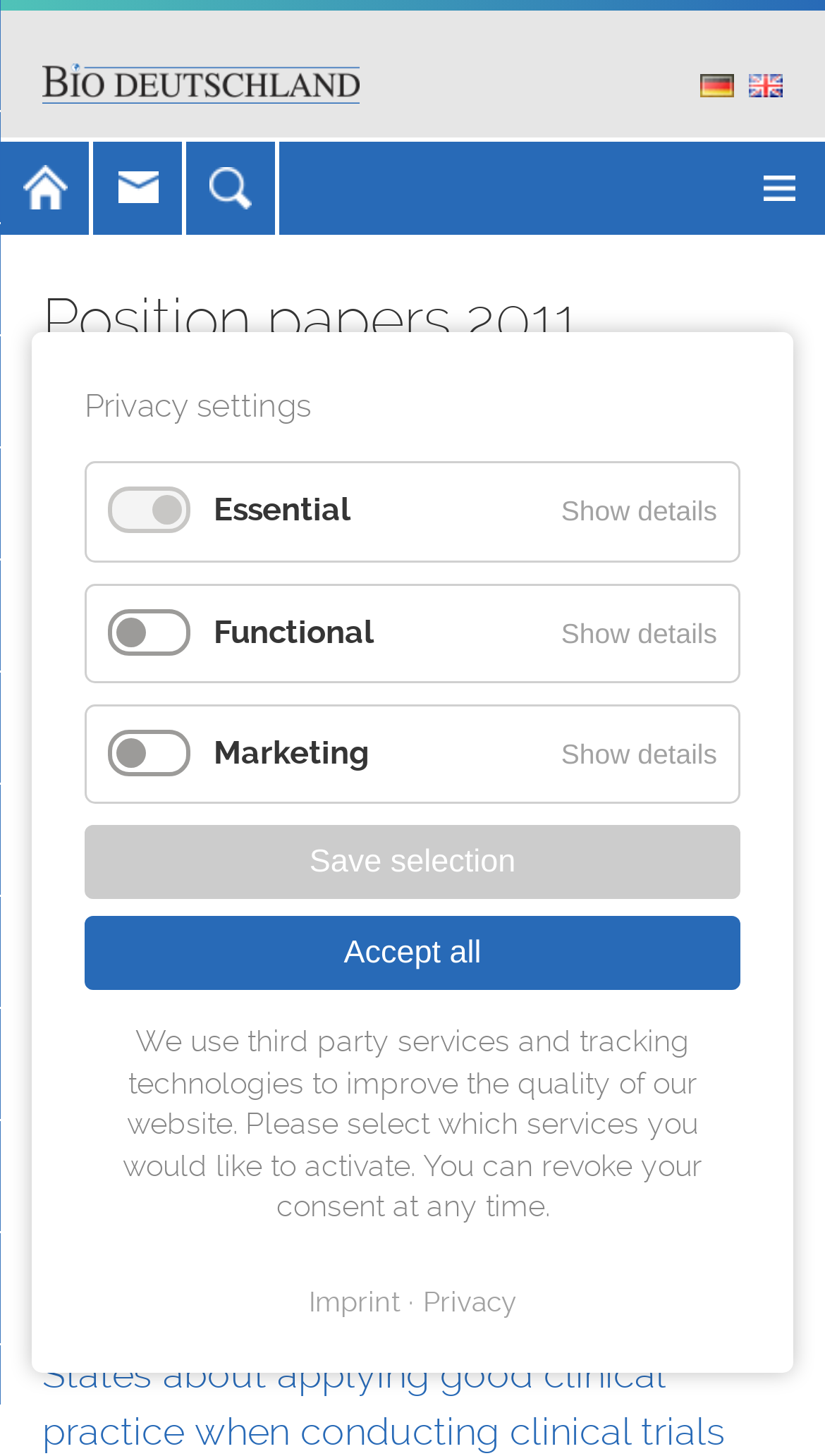Given the description of the UI element: "title="Search results"", predict the bounding box coordinates in the form of [left, top, right, bottom], with each value being a float between 0 and 1.

[0.226, 0.097, 0.338, 0.161]